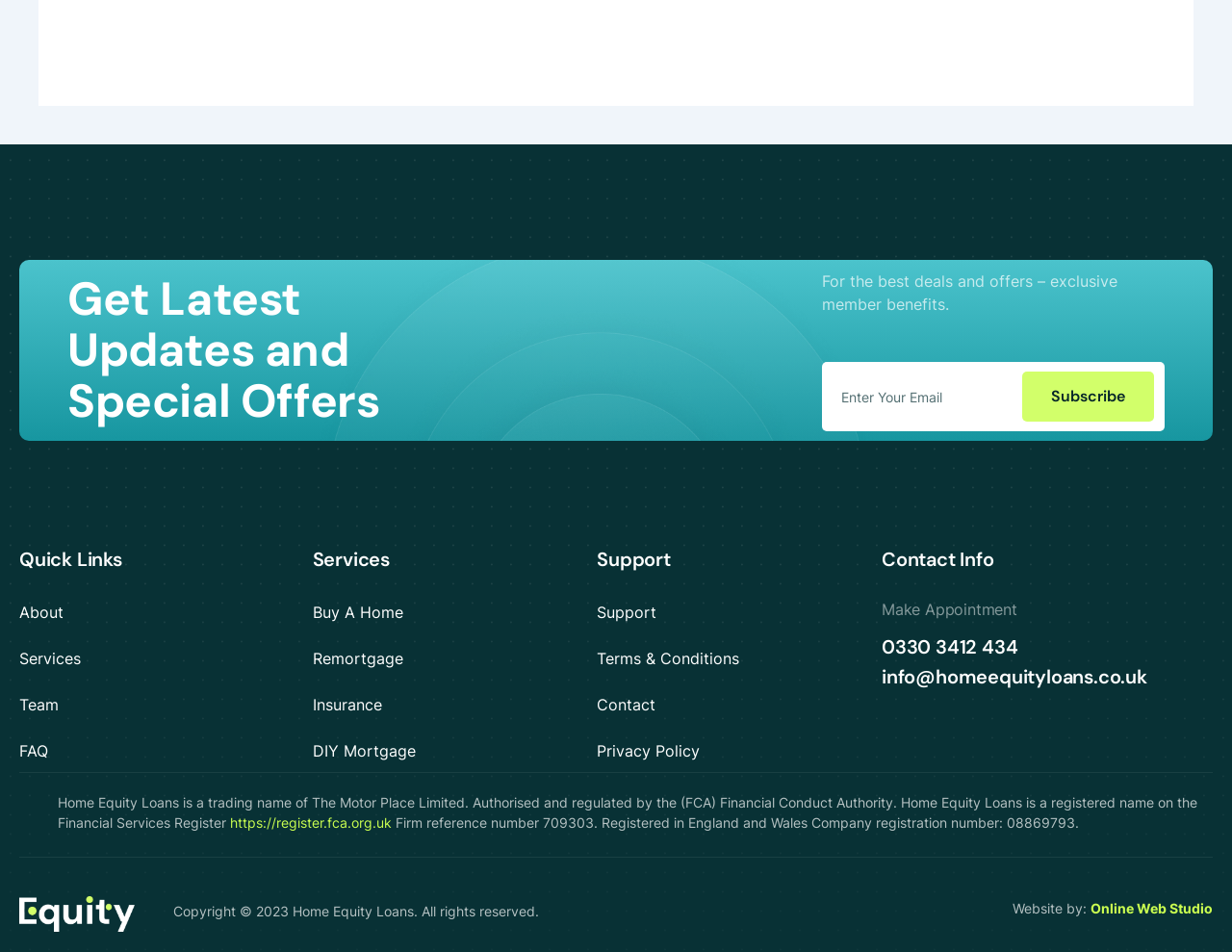Pinpoint the bounding box coordinates of the clickable area necessary to execute the following instruction: "Enter email address". The coordinates should be given as four float numbers between 0 and 1, namely [left, top, right, bottom].

[0.667, 0.381, 0.945, 0.453]